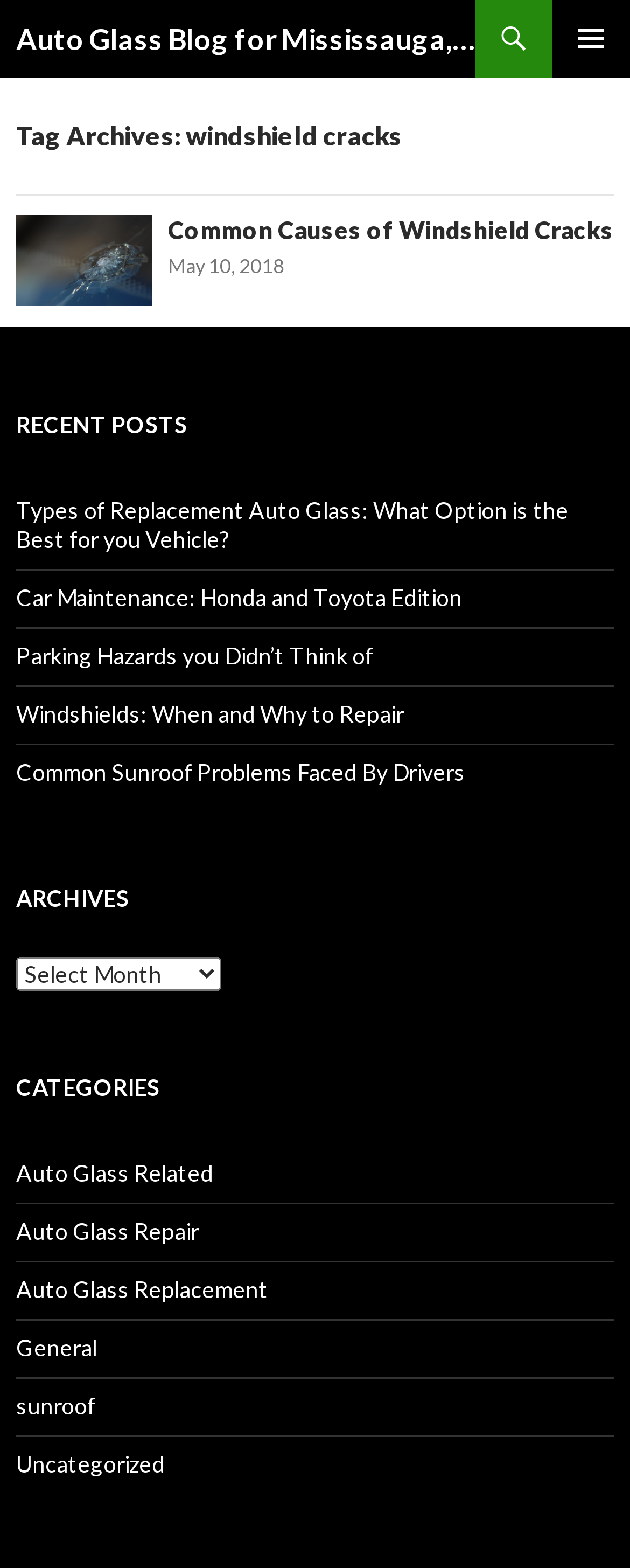Locate the UI element described as follows: "Common Causes of Windshield Cracks". Return the bounding box coordinates as four float numbers between 0 and 1 in the order [left, top, right, bottom].

[0.267, 0.137, 0.974, 0.156]